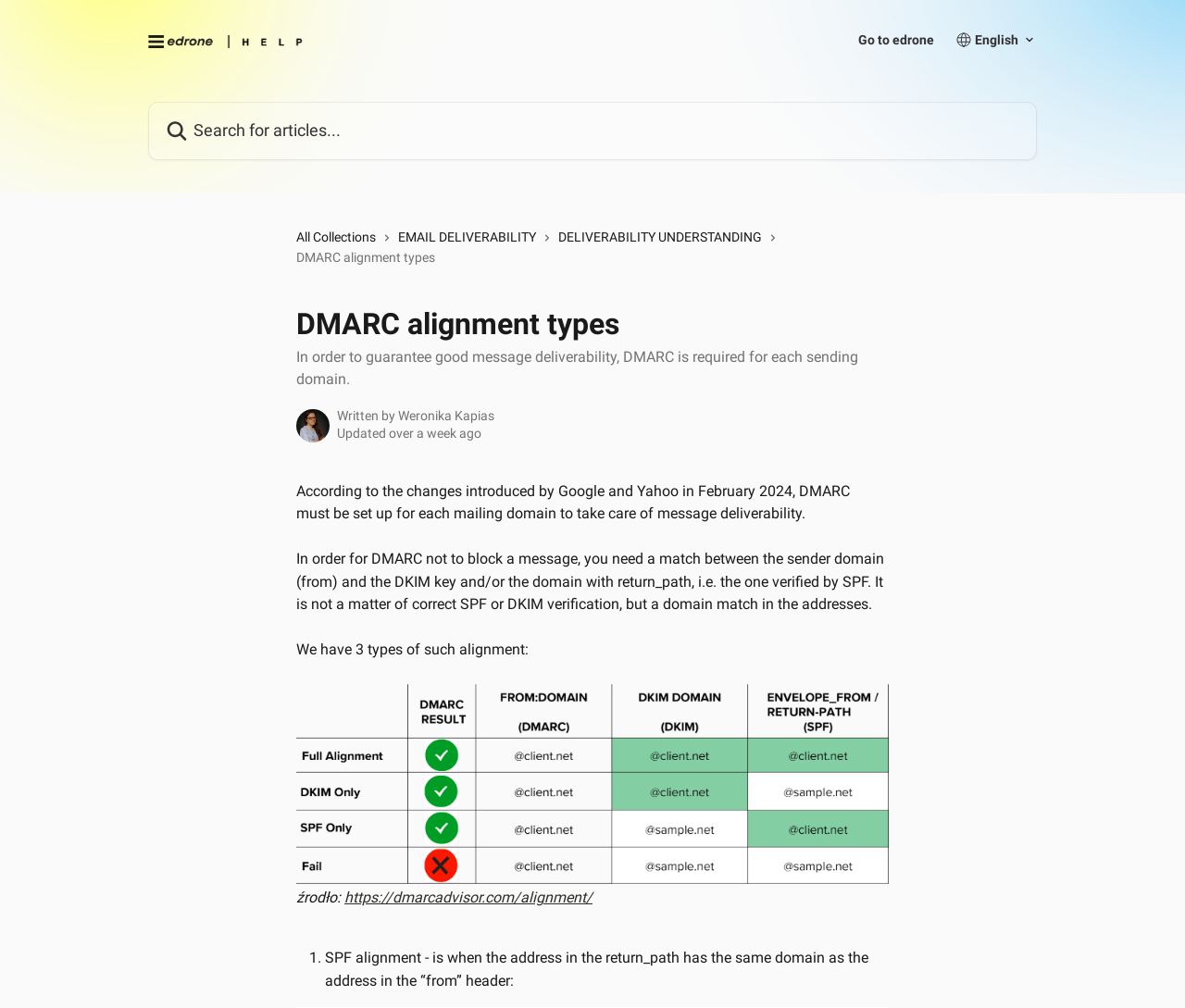Identify the bounding box coordinates for the element you need to click to achieve the following task: "Change language". Provide the bounding box coordinates as four float numbers between 0 and 1, in the form [left, top, right, bottom].

[0.798, 0.032, 0.875, 0.054]